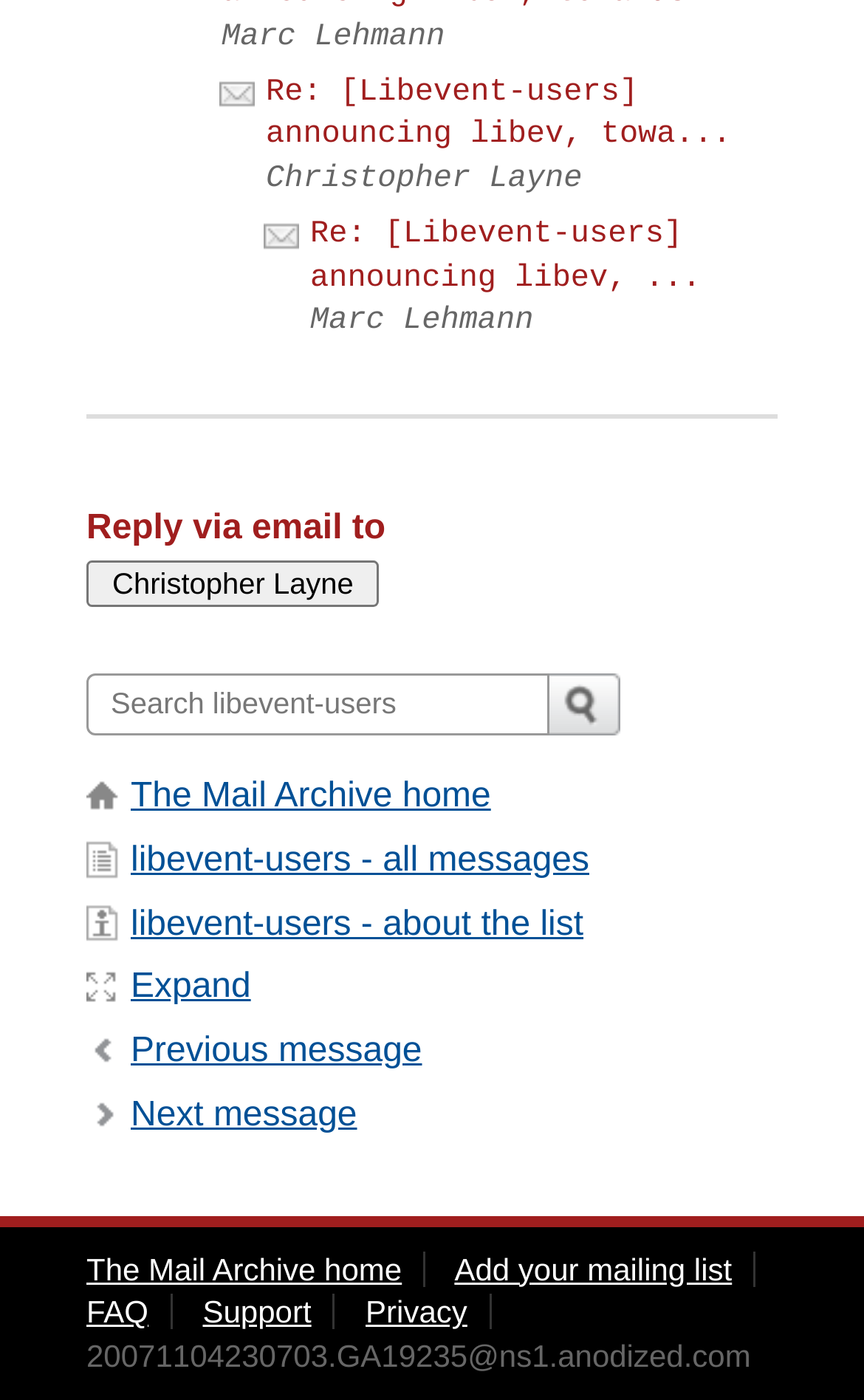What is the purpose of the button with the text 'Submit'?
Refer to the image and provide a detailed answer to the question.

I found a button element with the text 'Submit' and bounding box coordinates [0.636, 0.481, 0.718, 0.525]. This button is likely used to submit a reply to an email, given its location below a textbox and the context of the webpage.